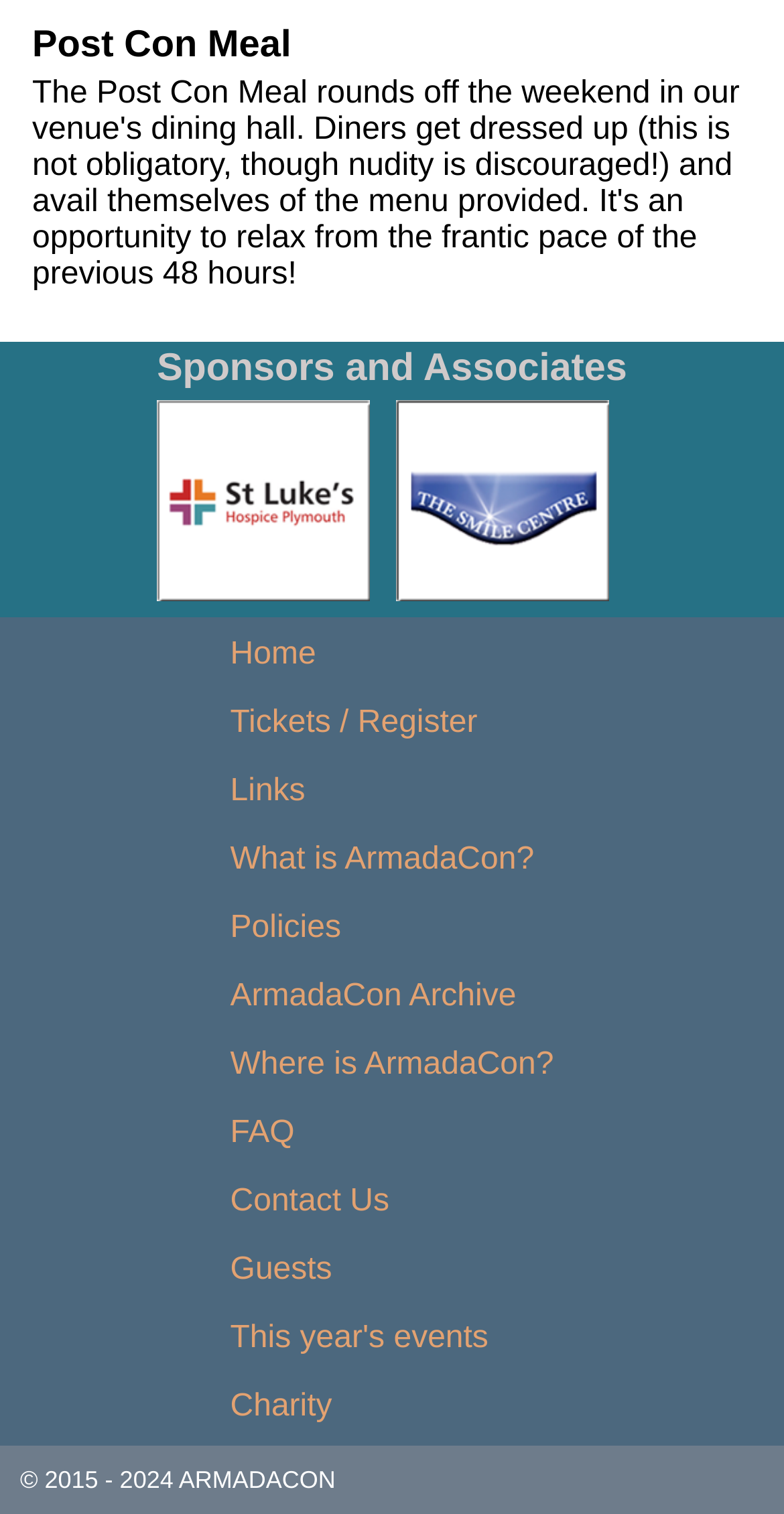Using the information in the image, could you please answer the following question in detail:
How many sponsors are listed?

The webpage lists two sponsors, St Luke's Hospice and Smile Centre Dental Surgery, which can be seen in the table with their respective logos.